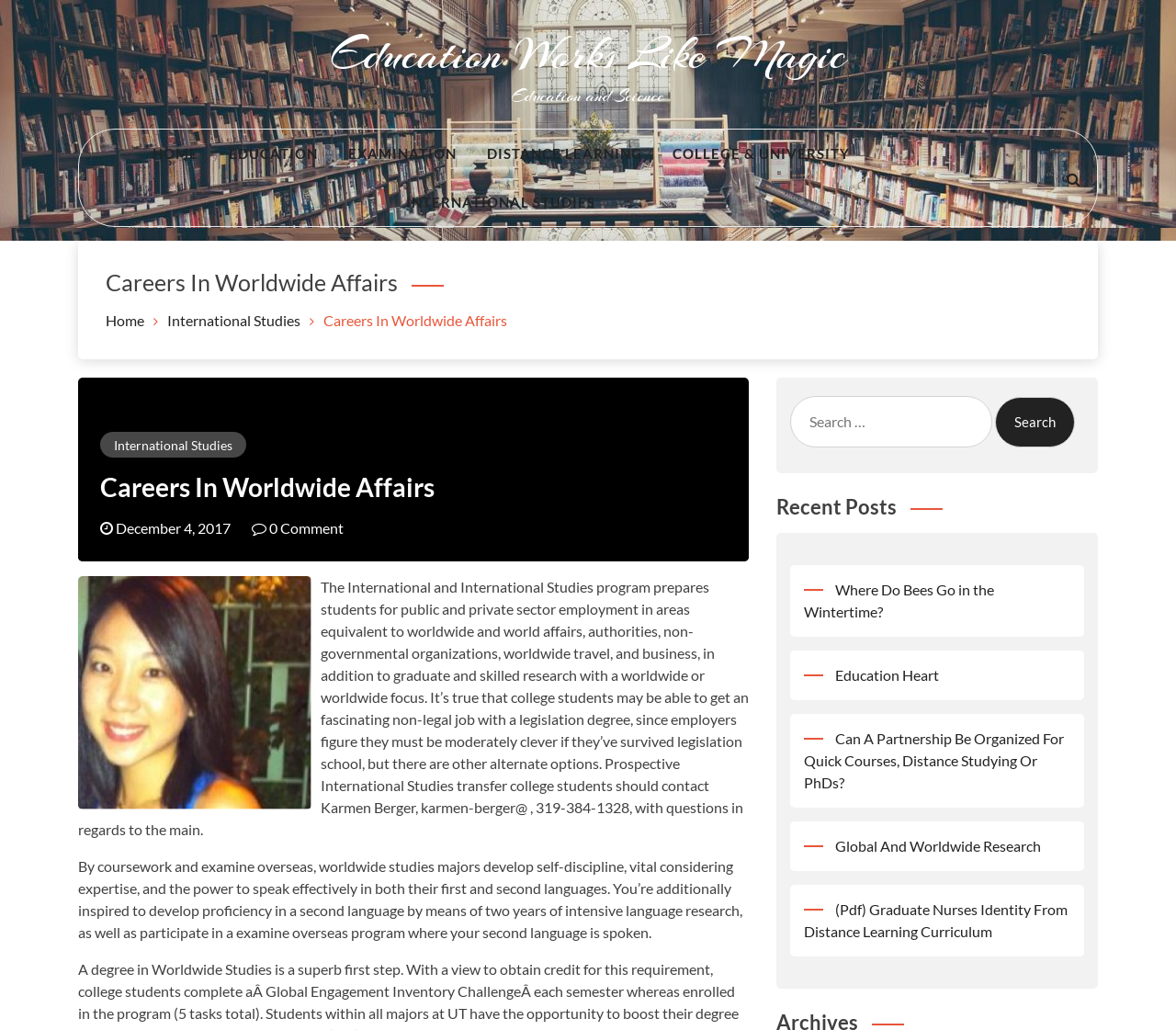Indicate the bounding box coordinates of the element that must be clicked to execute the instruction: "Read the 'Recent Posts'". The coordinates should be given as four float numbers between 0 and 1, i.e., [left, top, right, bottom].

[0.66, 0.481, 0.934, 0.504]